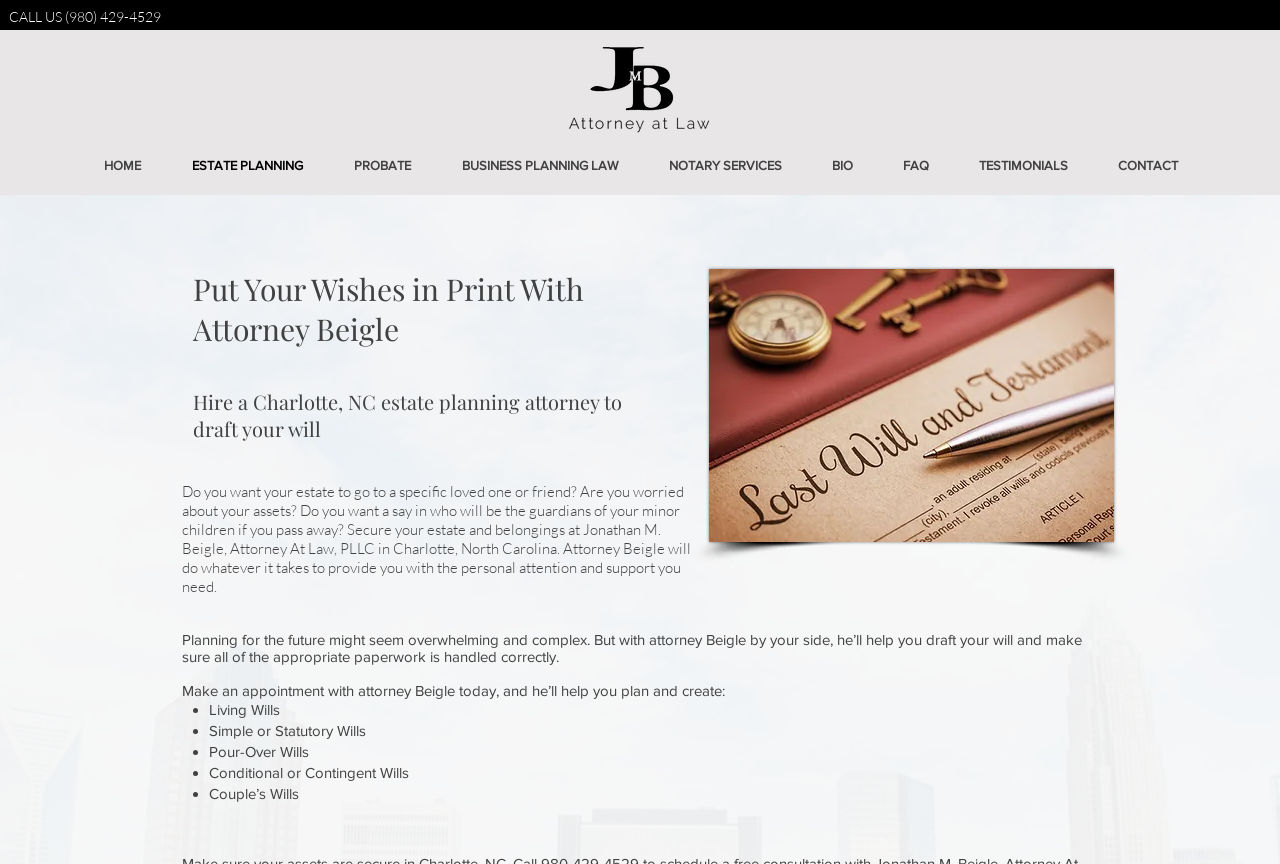Analyze the image and give a detailed response to the question:
What is the phone number to call?

The phone number to call is located in the heading element 'CALL US (980) 429-4529' at the top of the webpage, which is easily accessible and visible to users.